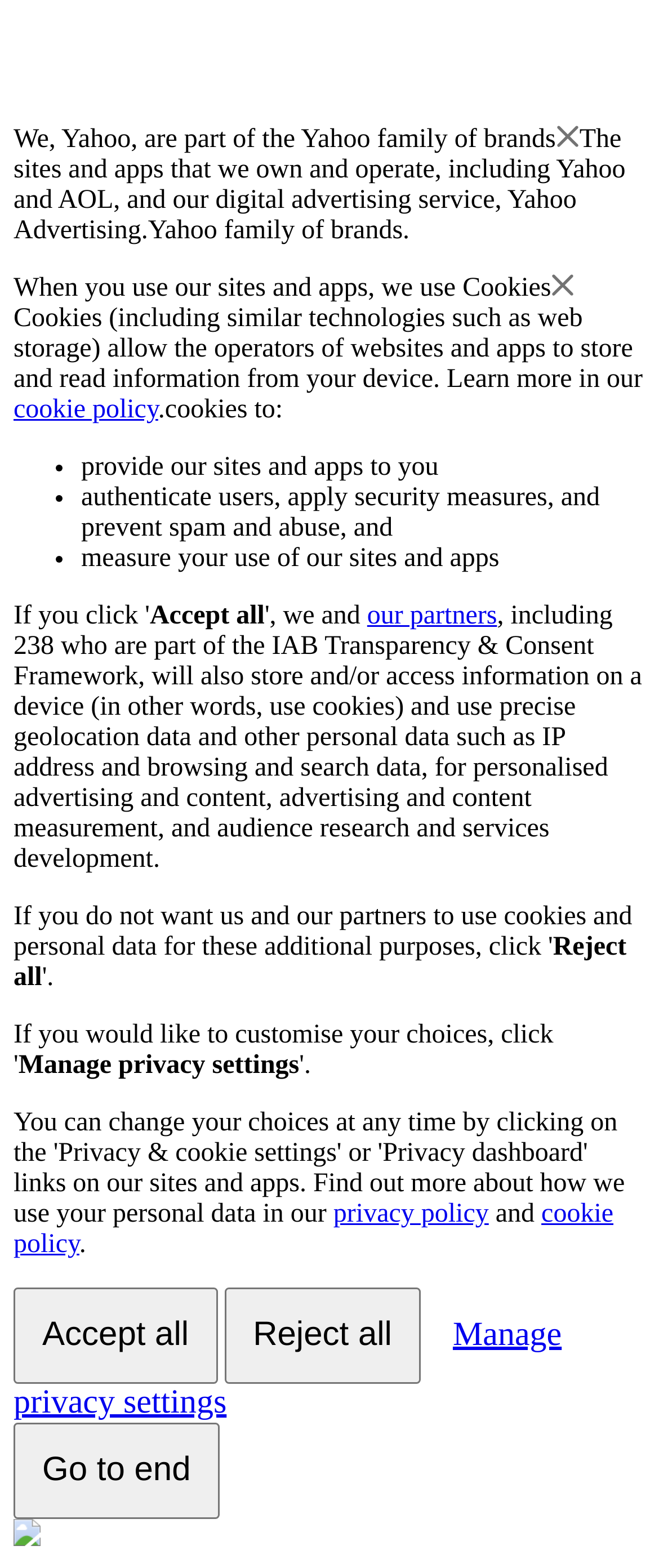Identify the bounding box coordinates of the region that should be clicked to execute the following instruction: "Click the 'Manage privacy settings' button".

[0.028, 0.67, 0.454, 0.689]